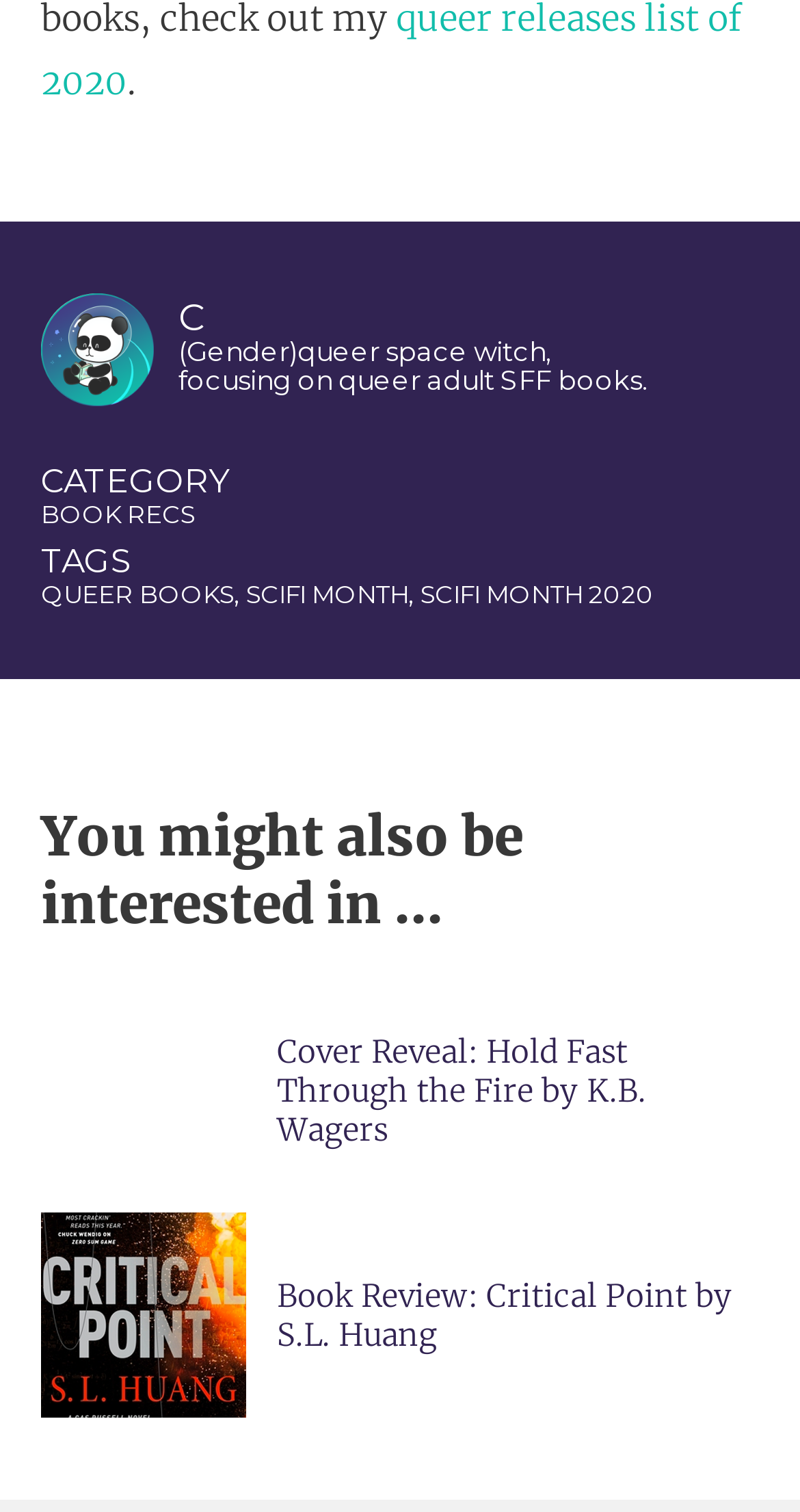Locate the bounding box coordinates of the clickable element to fulfill the following instruction: "Click on the 'BOOK RECS' link". Provide the coordinates as four float numbers between 0 and 1 in the format [left, top, right, bottom].

[0.051, 0.33, 0.244, 0.35]